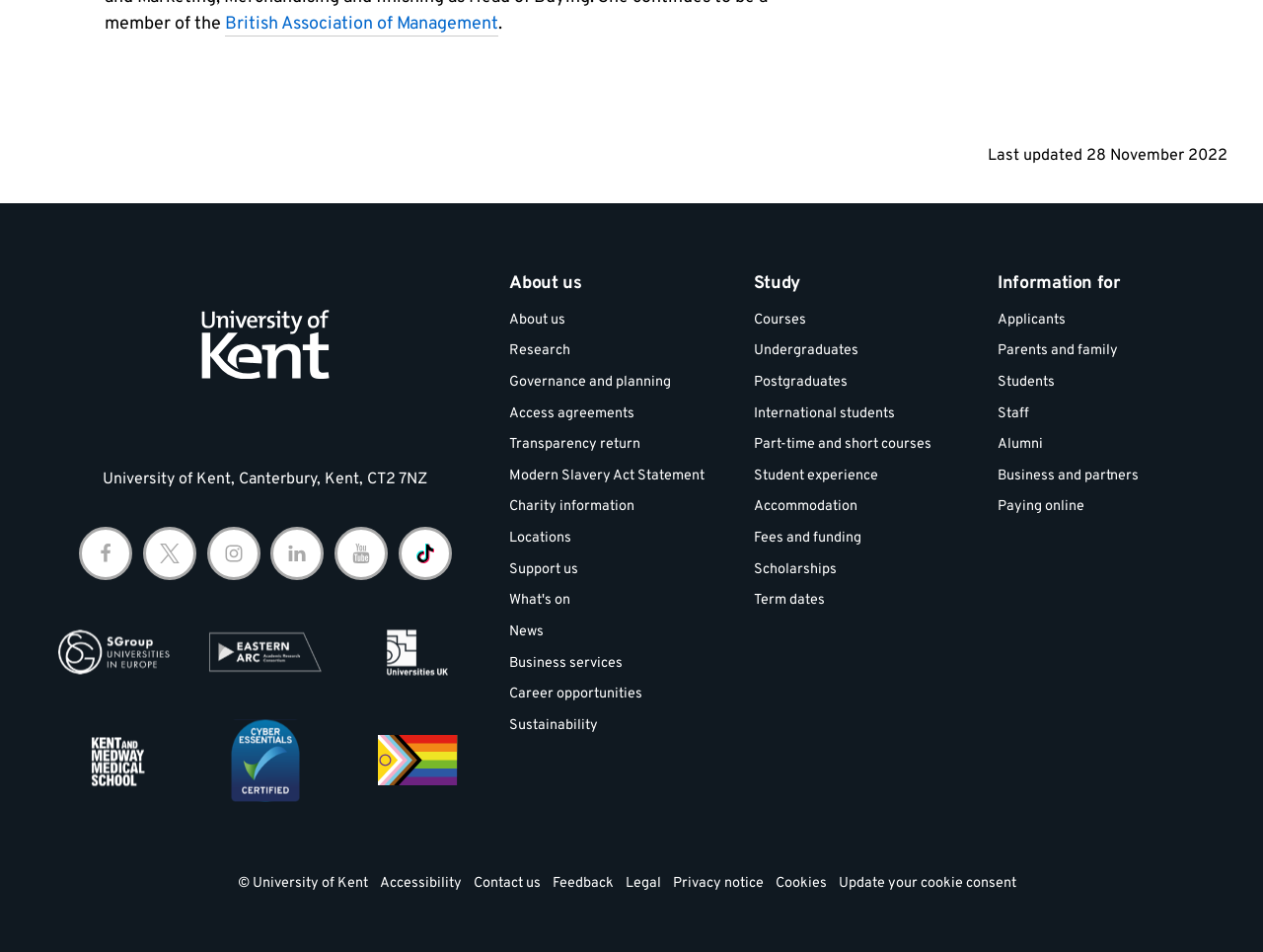From the element description Accessibility, predict the bounding box coordinates of the UI element. The coordinates must be specified in the format (top-left x, top-left y, bottom-right x, bottom-right y) and should be within the 0 to 1 range.

[0.301, 0.912, 0.366, 0.944]